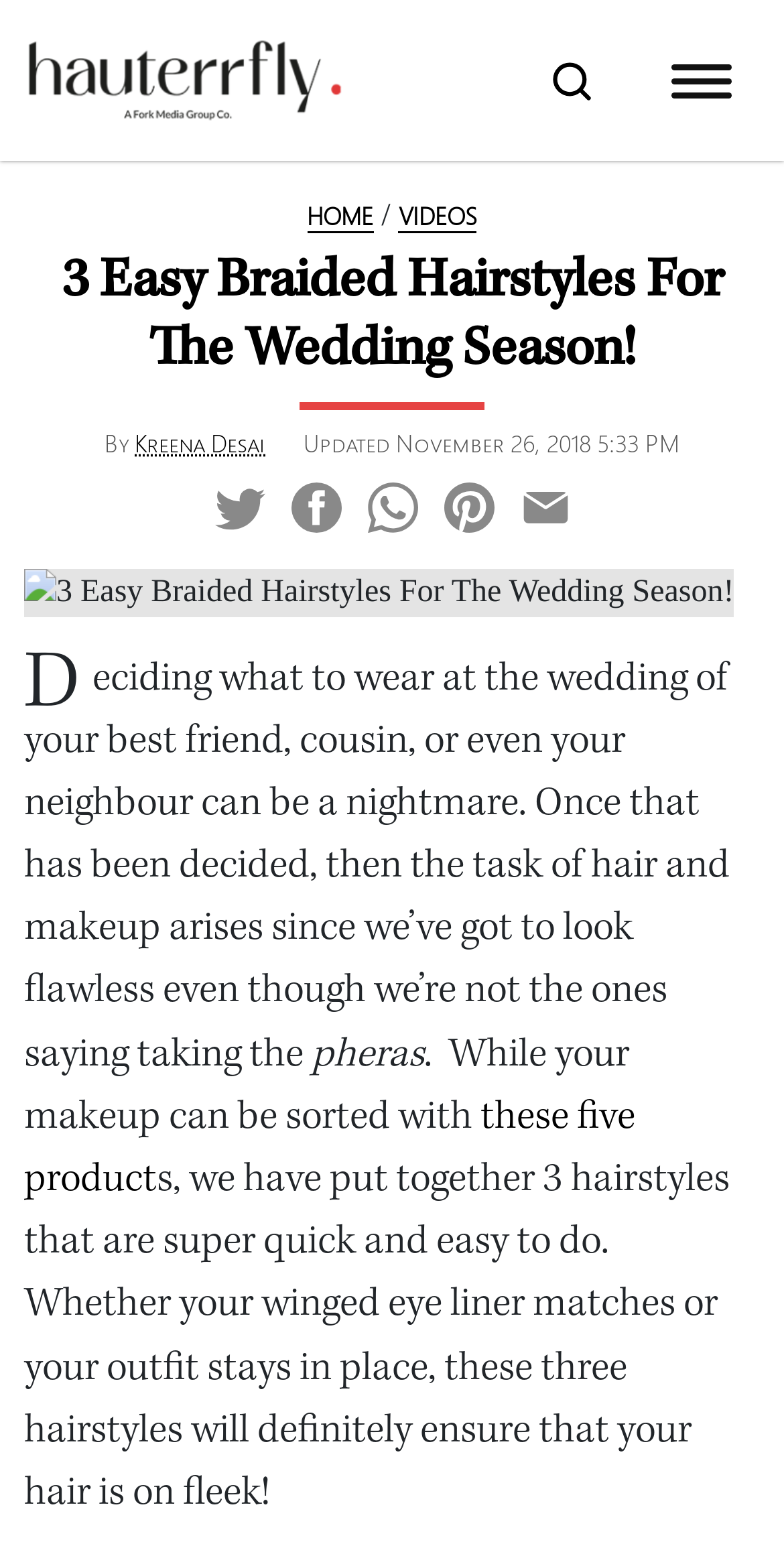What is the purpose of the article?
Using the visual information, respond with a single word or phrase.

To provide easy hairstyles for weddings